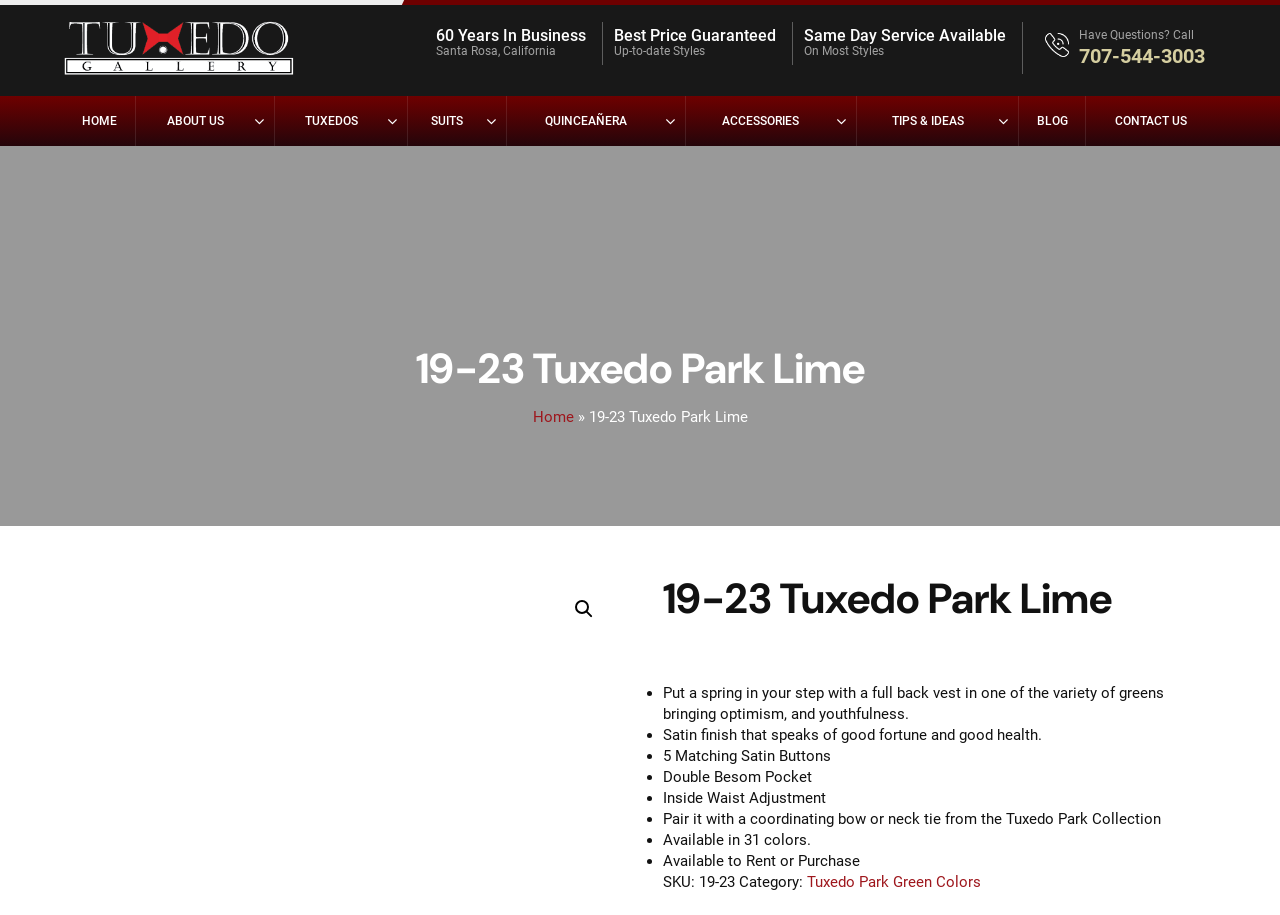Please mark the bounding box coordinates of the area that should be clicked to carry out the instruction: "Call the phone number".

[0.843, 0.056, 0.941, 0.072]